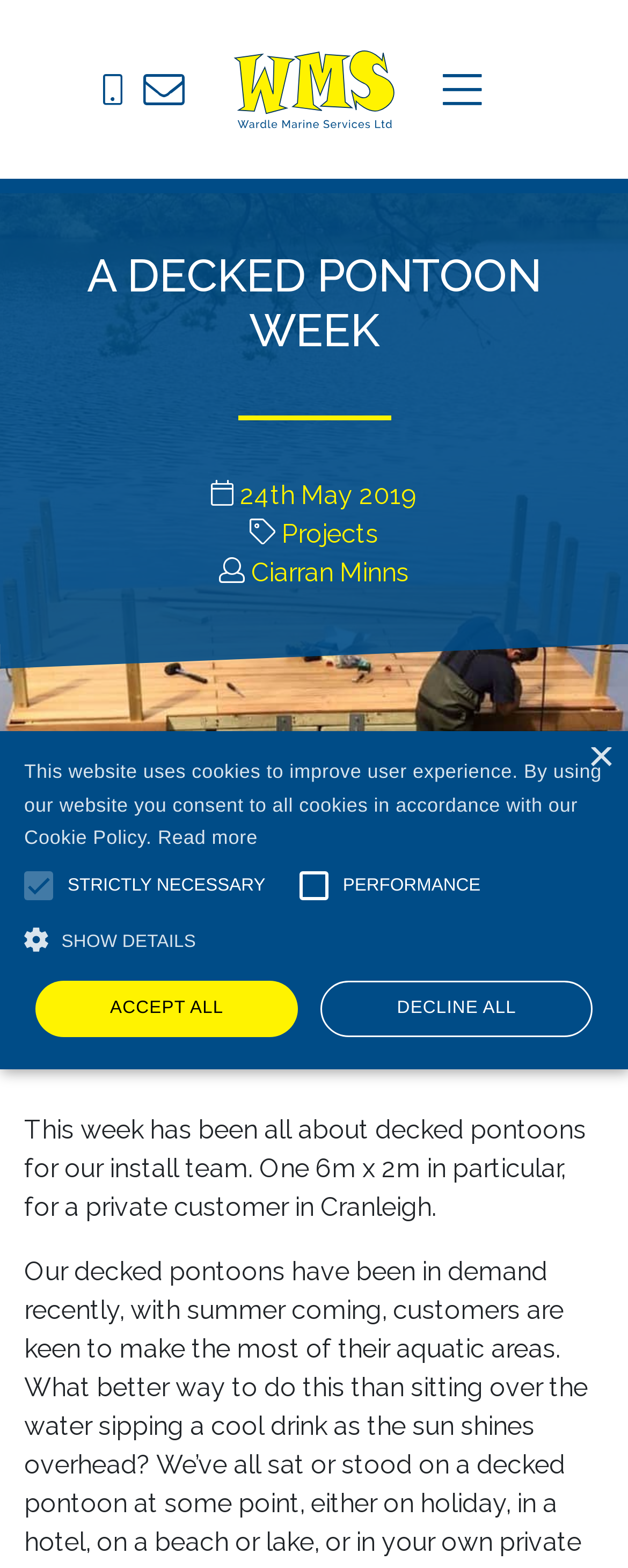Reply to the question with a single word or phrase:
How many links are in the primary navigation menu?

6